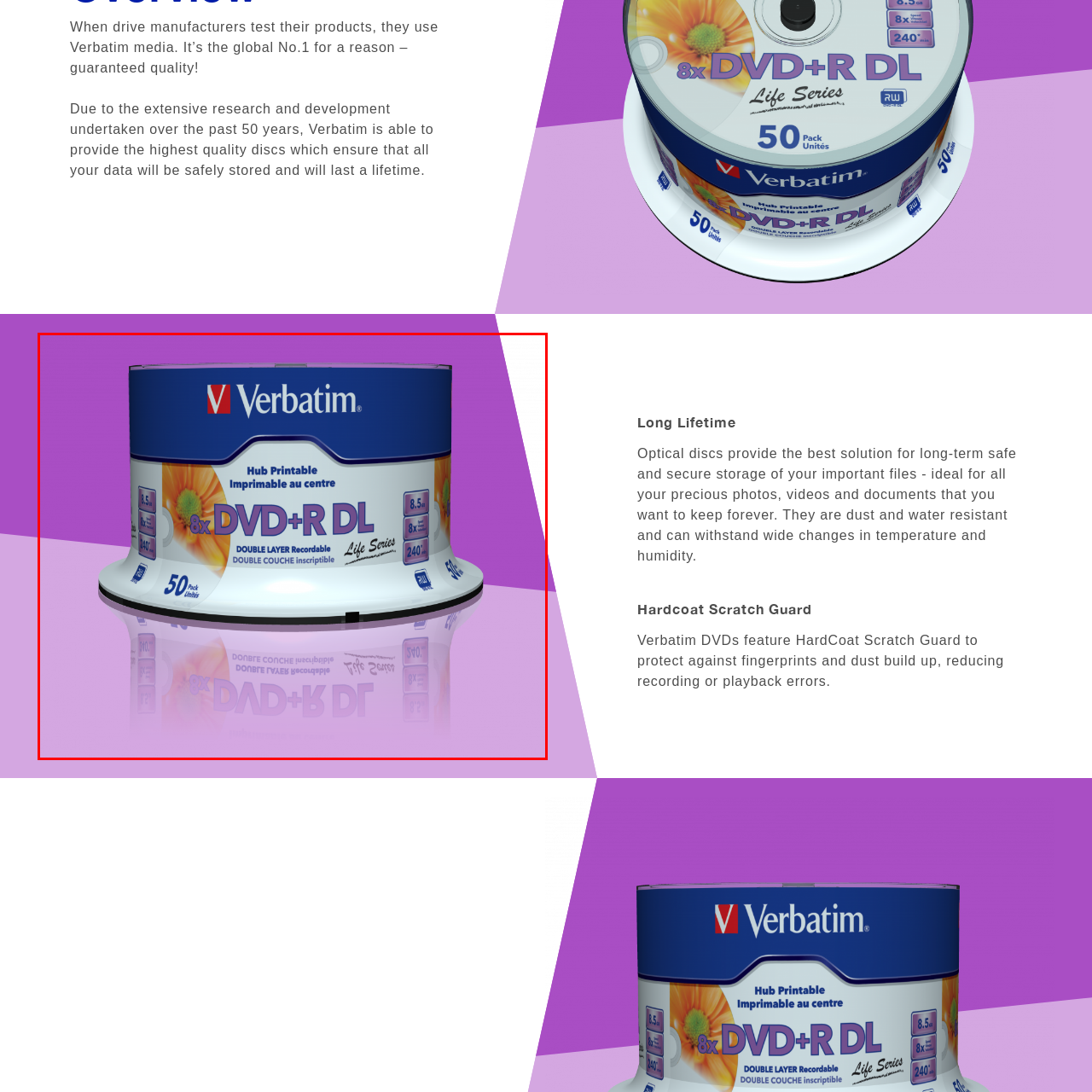Observe the image inside the red bounding box and respond to the question with a single word or phrase:
What is the speed of the DVD+R DL discs?

240 minutes